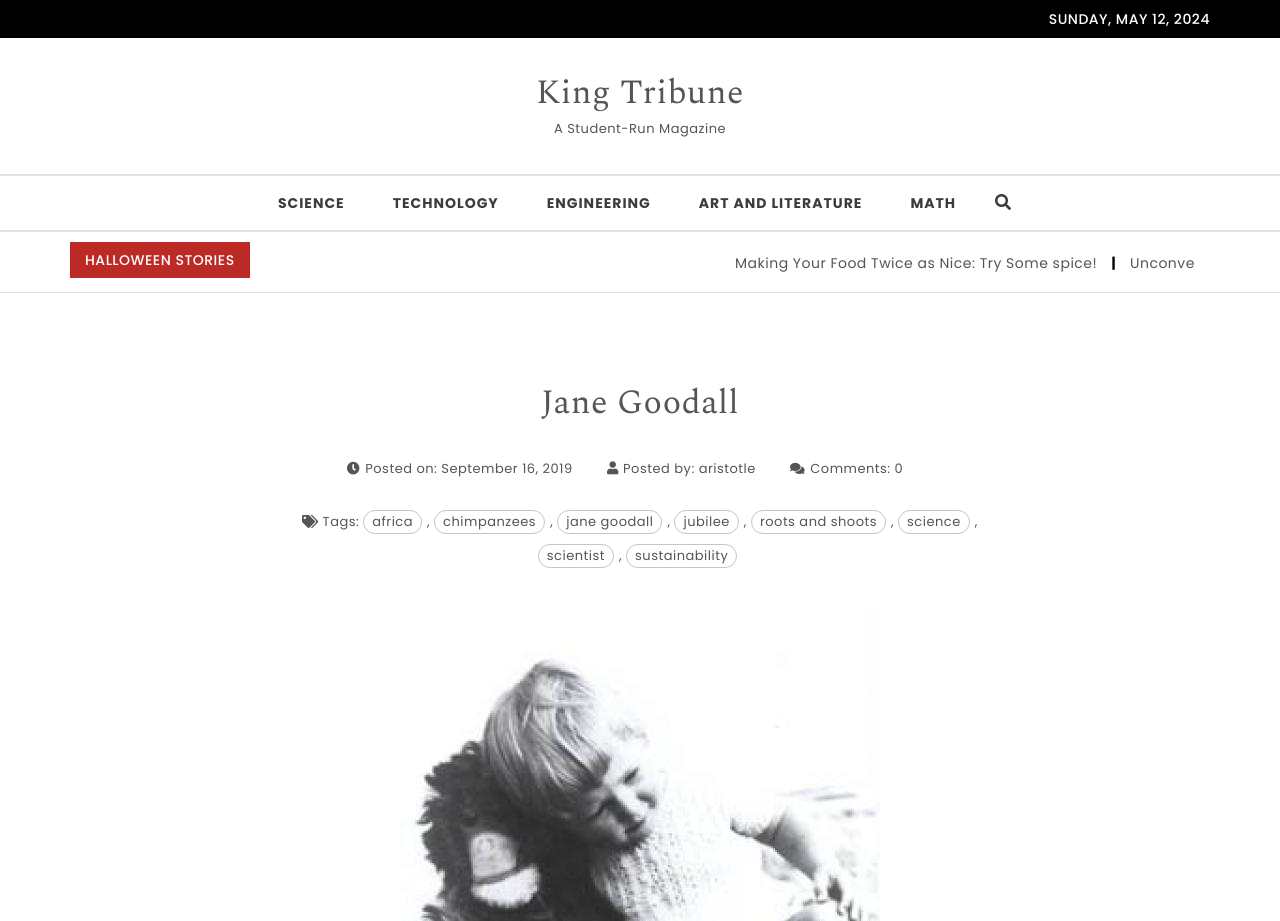Determine the bounding box coordinates for the HTML element mentioned in the following description: "King Tribune". The coordinates should be a list of four floats ranging from 0 to 1, represented as [left, top, right, bottom].

[0.419, 0.076, 0.581, 0.128]